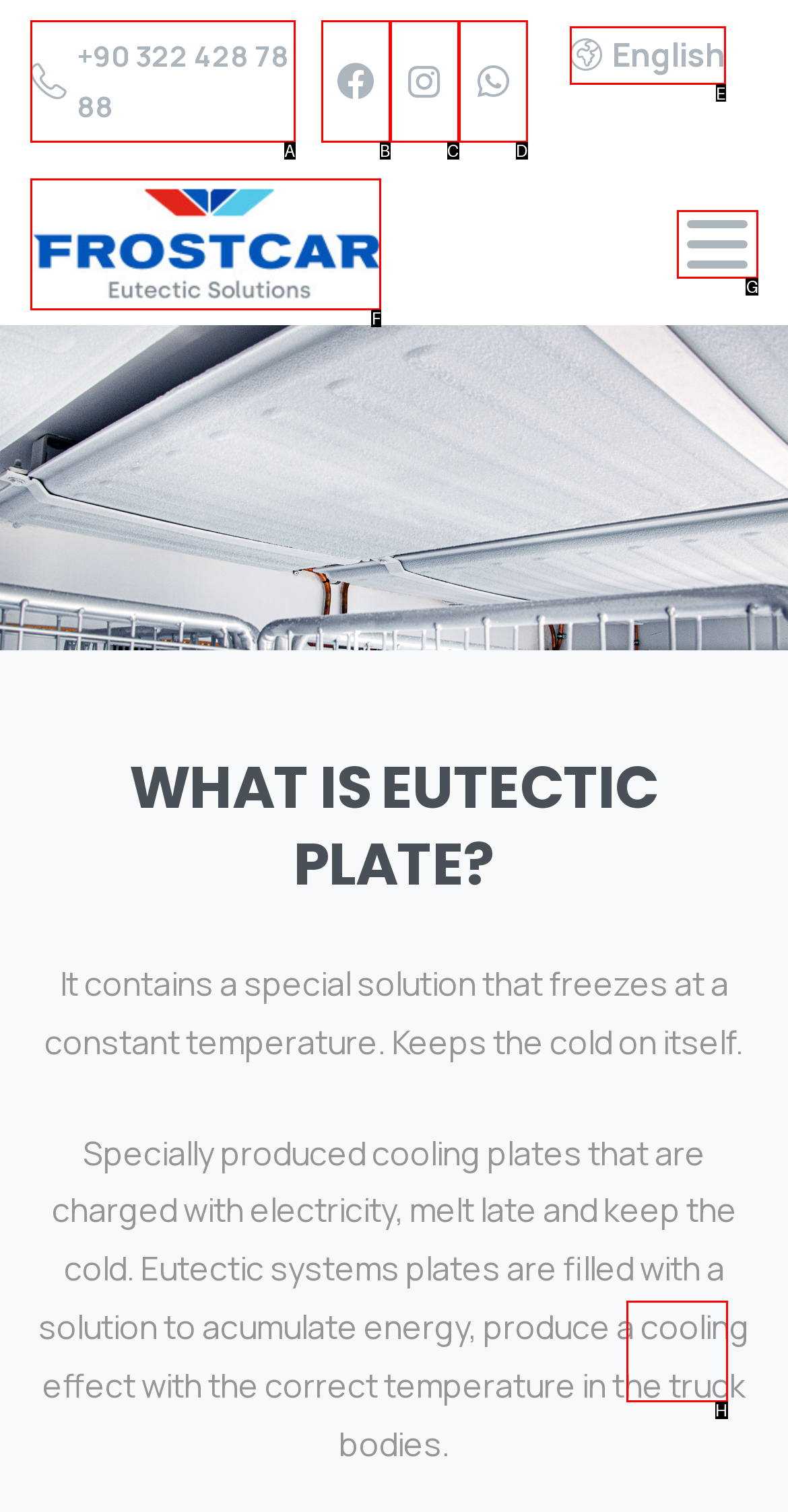To complete the task: Toggle navigation, which option should I click? Answer with the appropriate letter from the provided choices.

G